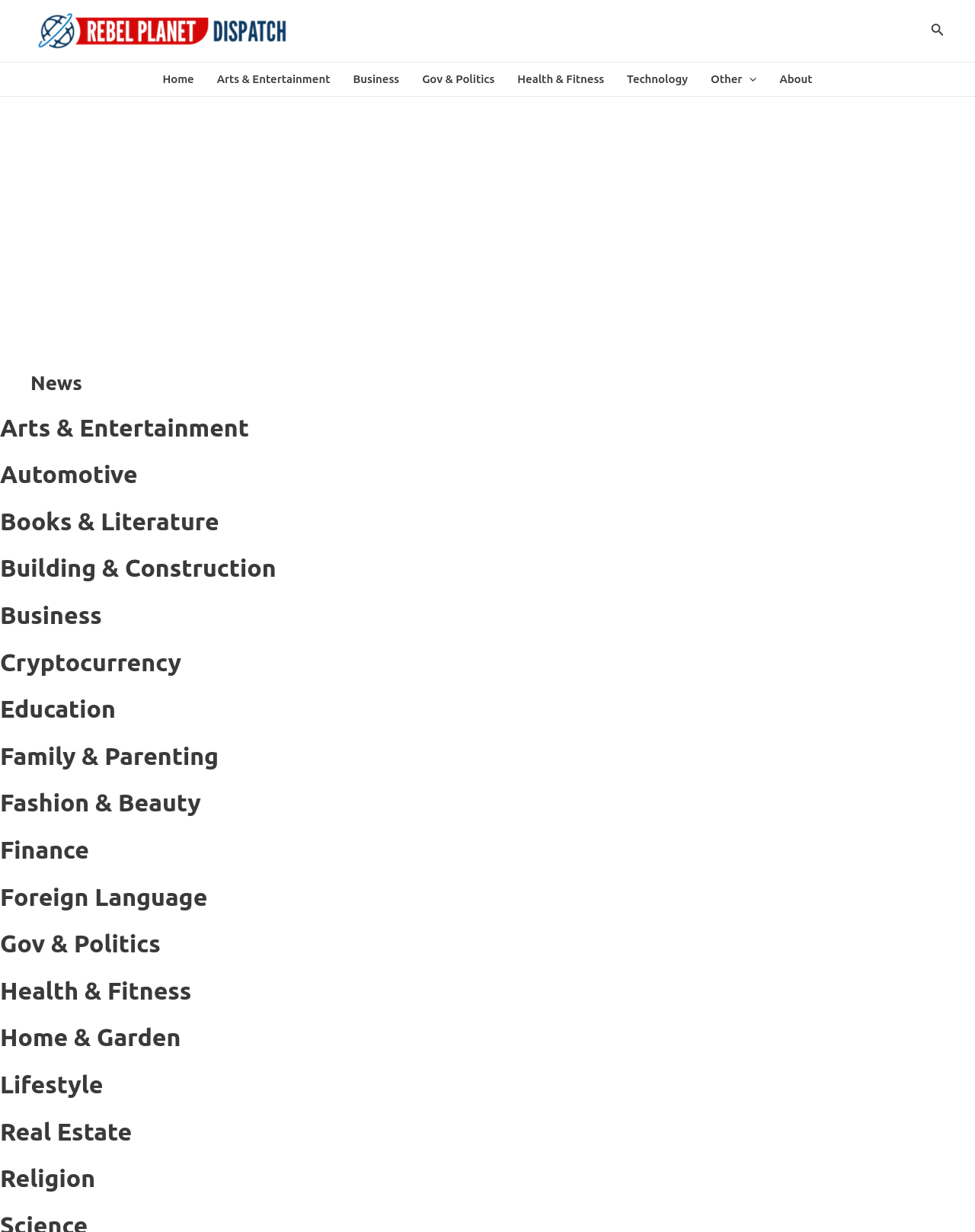What is the last category in the news section?
Relying on the image, give a concise answer in one word or a brief phrase.

Religion